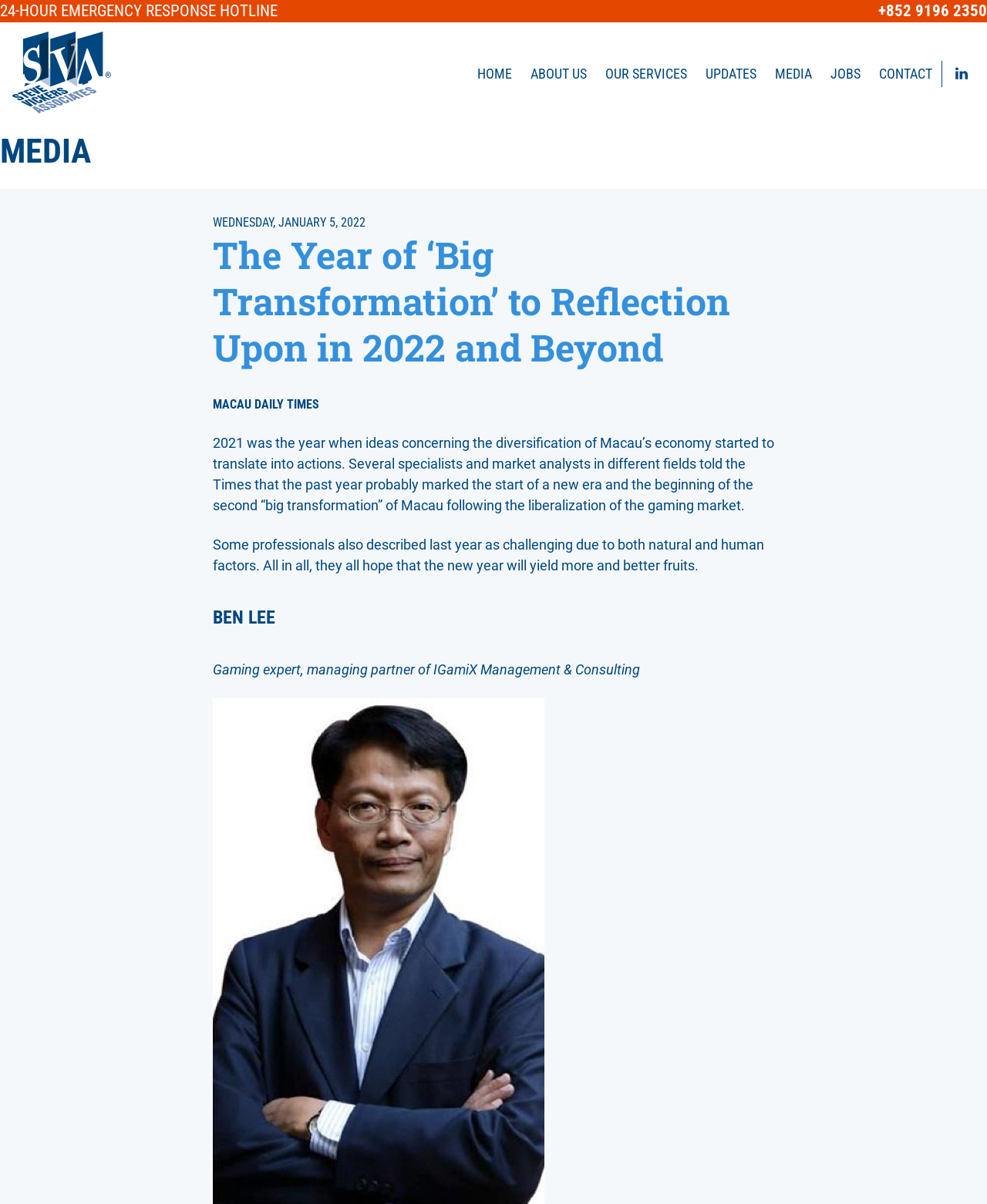What is the name of the company?
Analyze the image and deliver a detailed answer to the question.

I inferred the company name from the root element's text 'The Year of ‘Big Transformation’ to… | Steve Vickers Associates'.